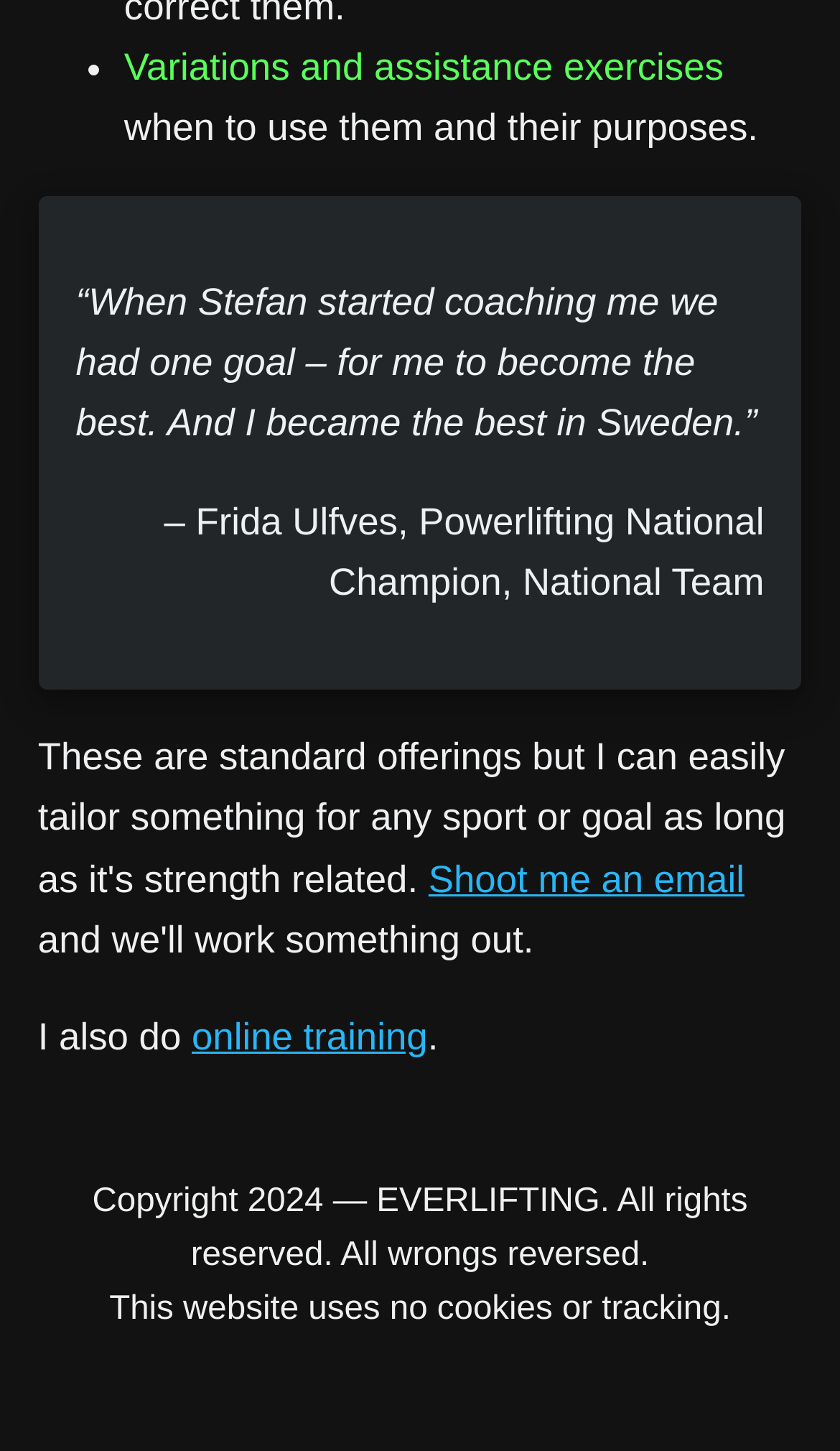What is the purpose of the coach?
Based on the content of the image, thoroughly explain and answer the question.

The webpage contains a quote from Frida Ulfves, which mentions that the coach's goal was for her to become the best. This information is obtained from the StaticText element with the text '“When Stefan started coaching me we had one goal – for me to become the best. And I became the best in Sweden.”'.